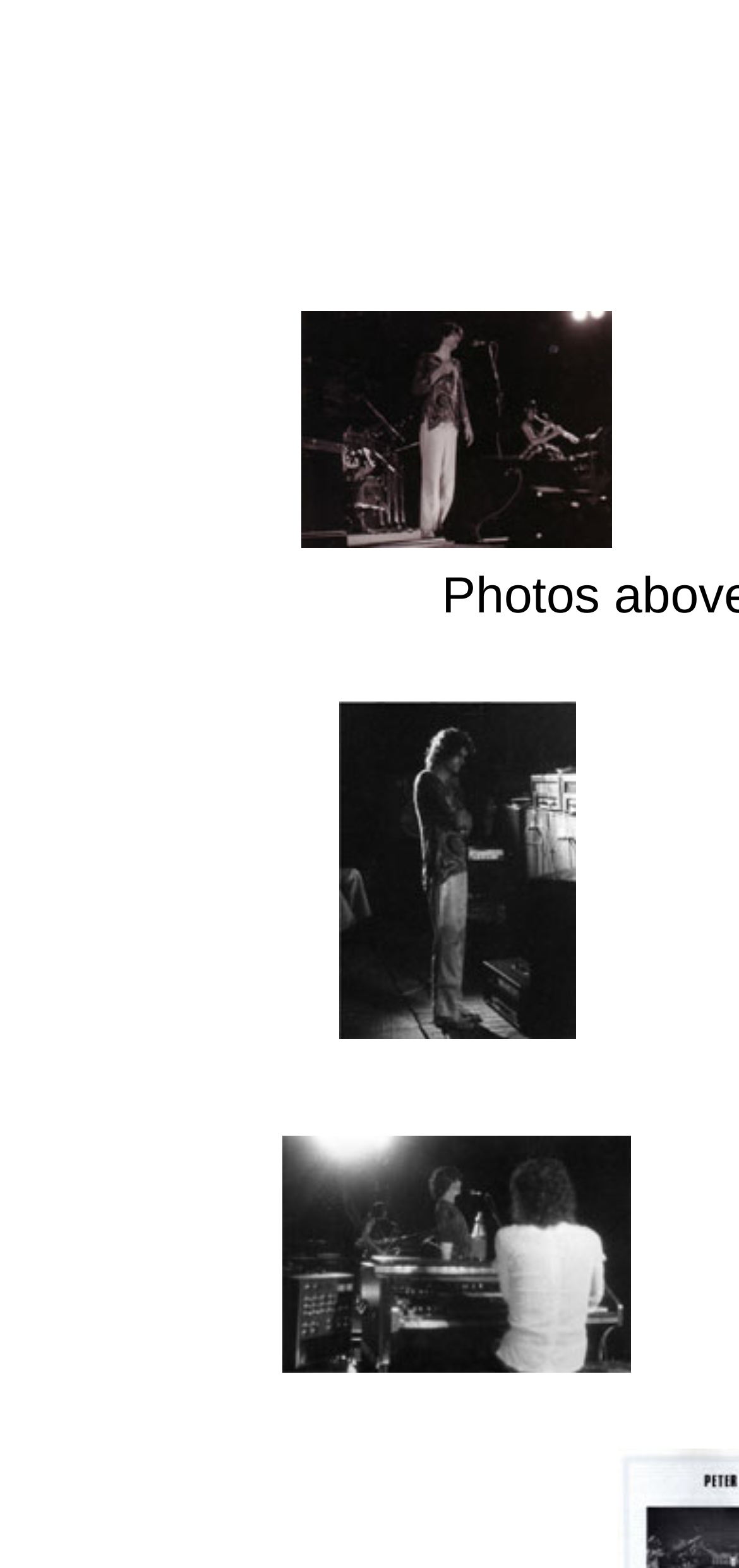Respond with a single word or phrase for the following question: 
What is the approximate width of each image?

40%